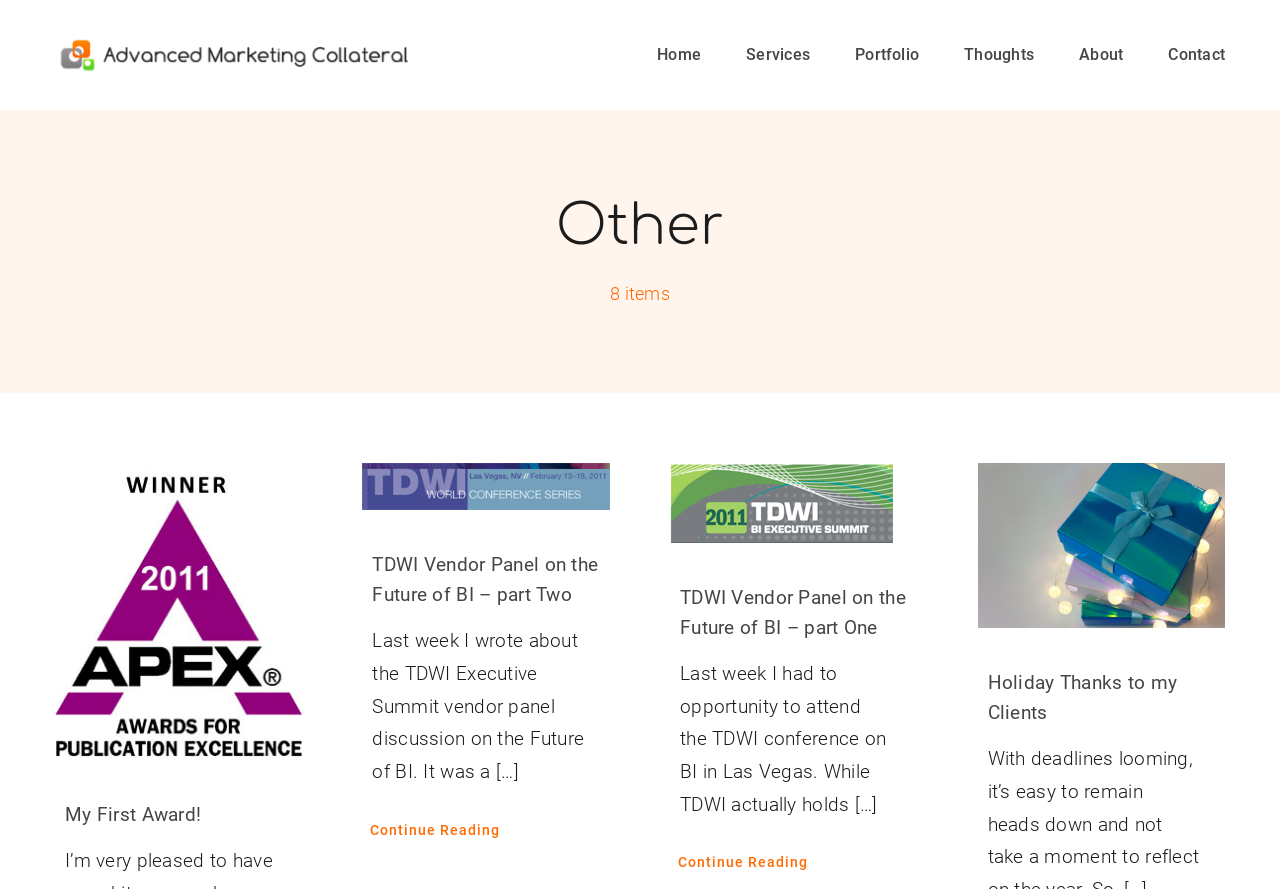Provide a brief response to the question below using a single word or phrase: 
How many main menu items are there?

6